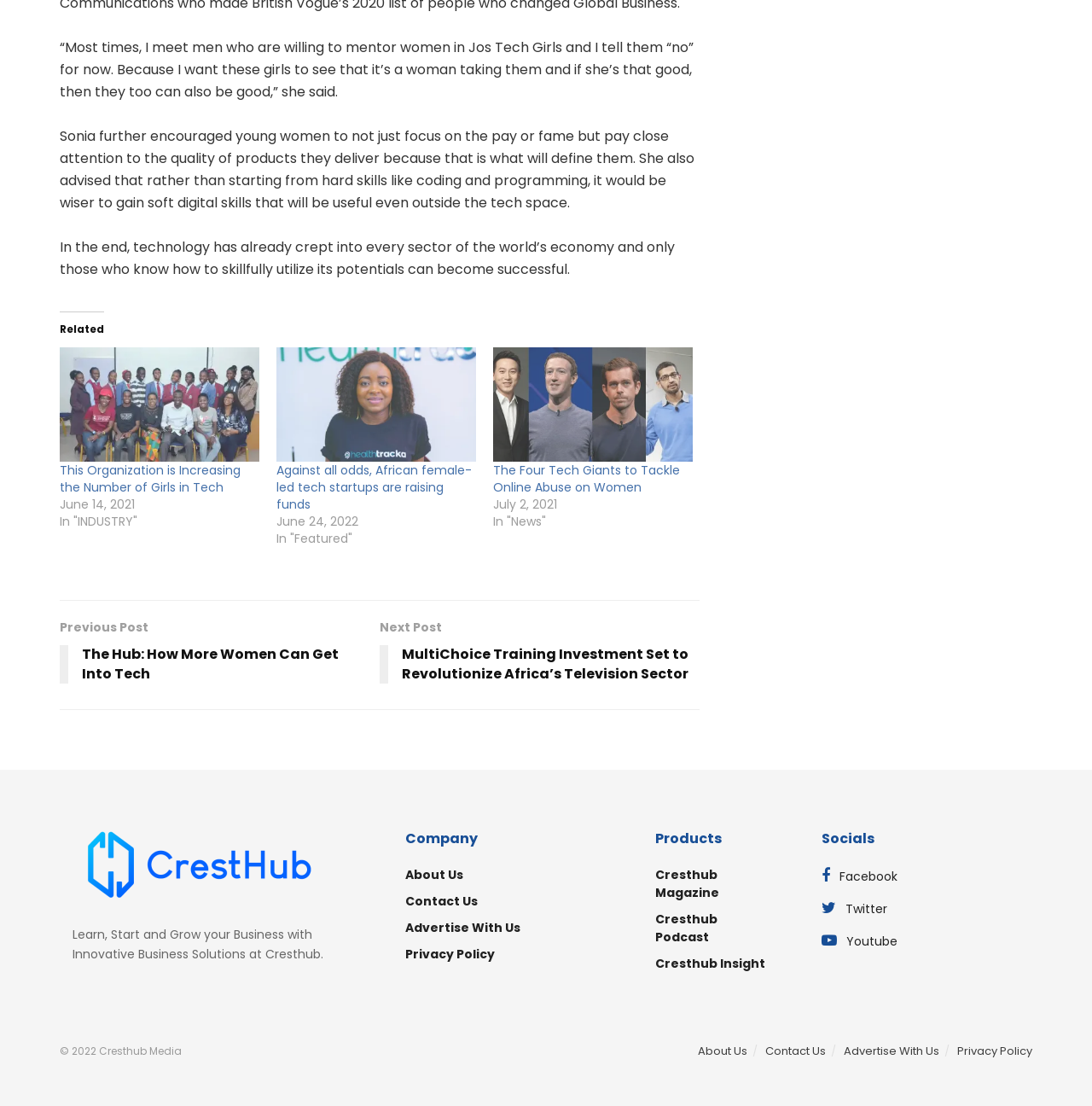Identify the bounding box coordinates of the element that should be clicked to fulfill this task: "Read the article about increasing the number of girls in tech". The coordinates should be provided as four float numbers between 0 and 1, i.e., [left, top, right, bottom].

[0.055, 0.314, 0.238, 0.417]